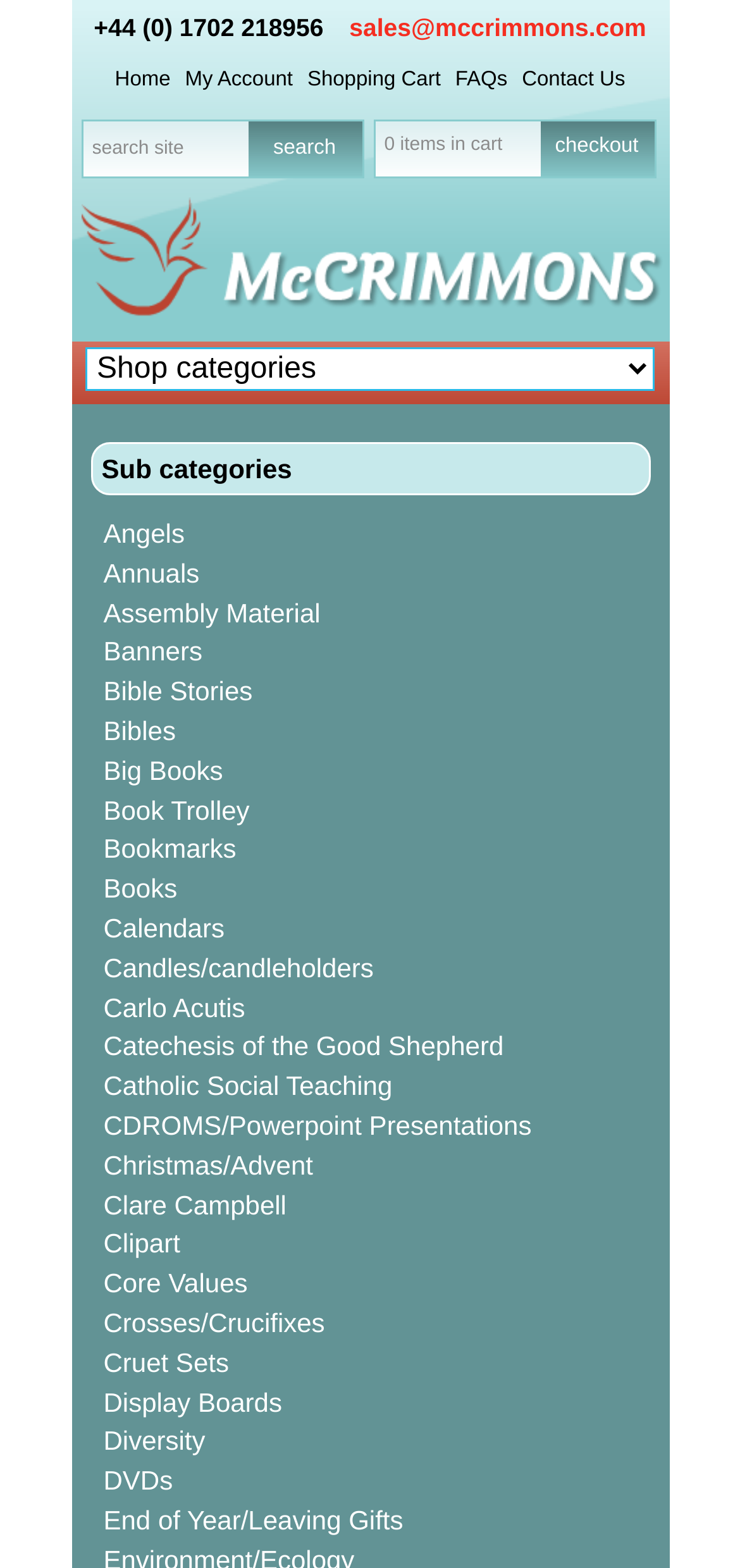Respond with a single word or phrase for the following question: 
What is the name of the image on the top left?

McCrimmons